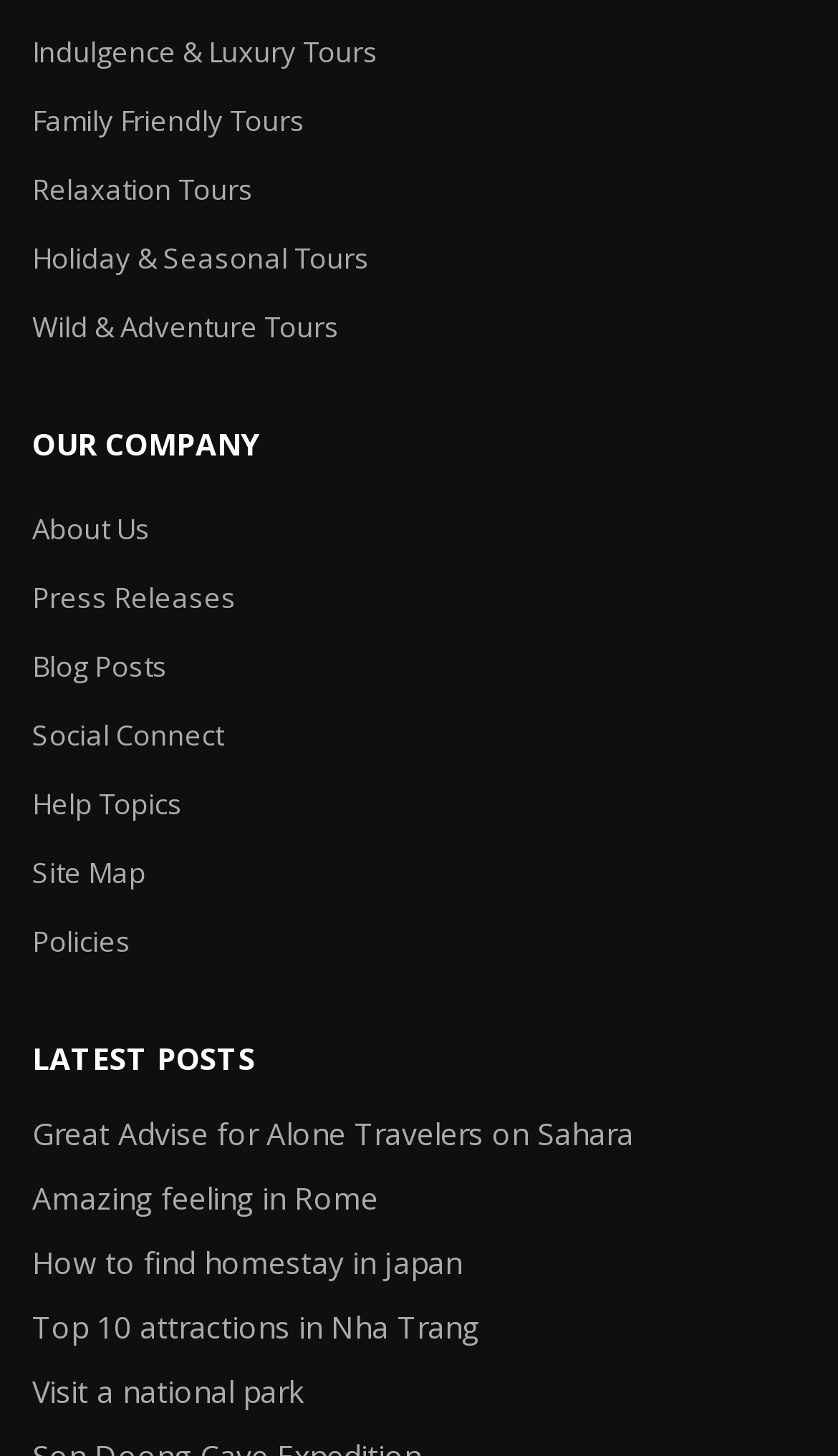Answer briefly with one word or phrase:
How many blog posts are listed under 'LATEST POSTS'?

5